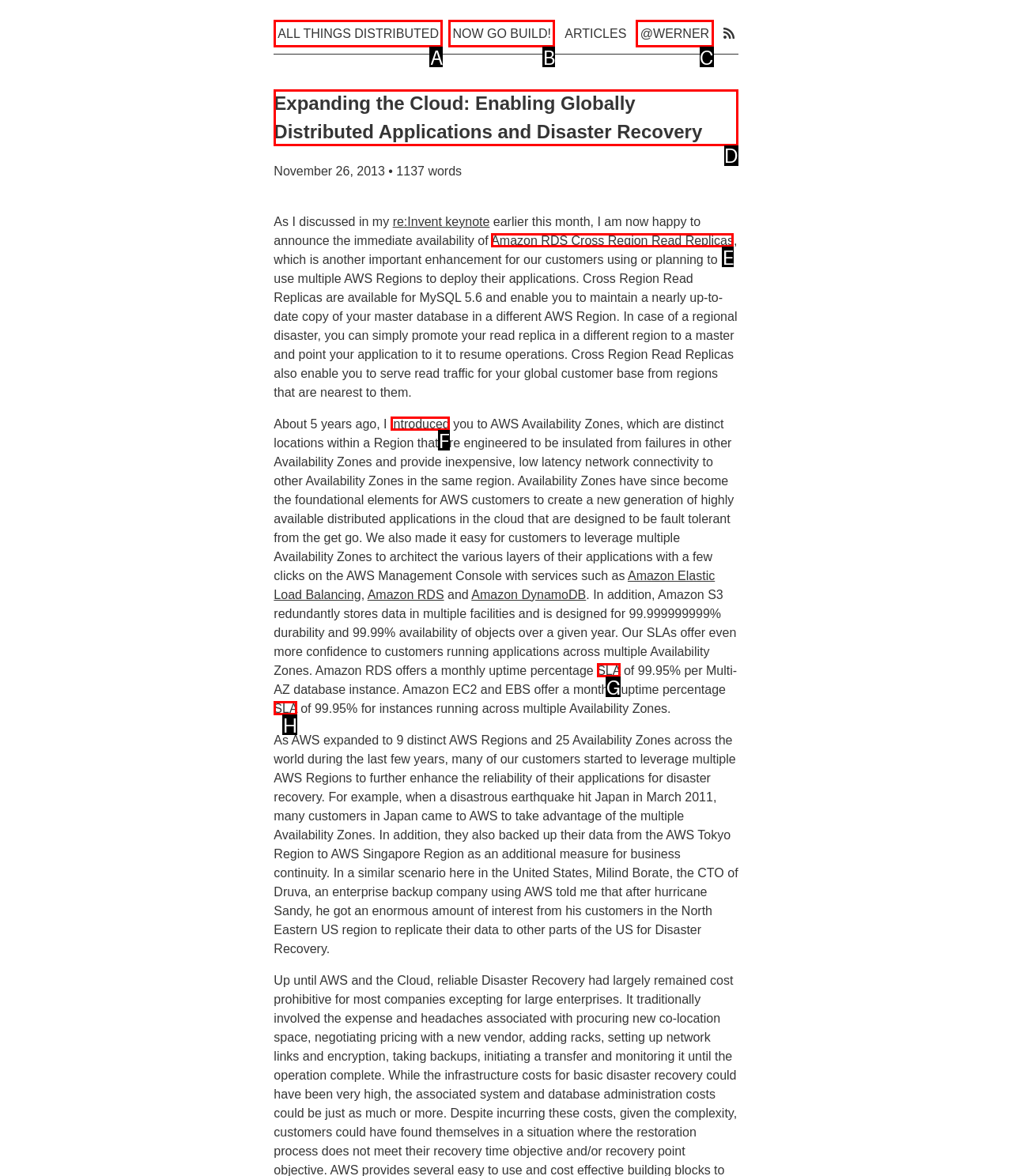Tell me which option I should click to complete the following task: Read the article 'Expanding the Cloud: Enabling Globally Distributed Applications and Disaster Recovery' Answer with the option's letter from the given choices directly.

D